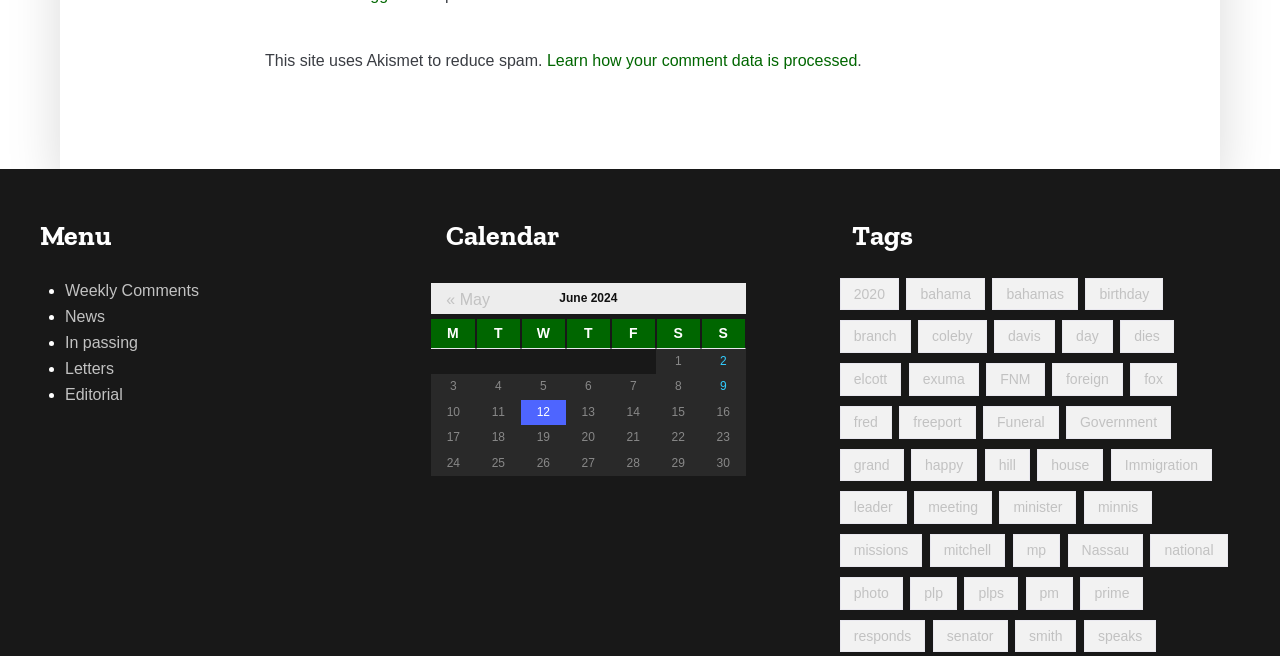Provide the bounding box coordinates of the section that needs to be clicked to accomplish the following instruction: "Check 'Tags'."

[0.665, 0.338, 0.961, 0.381]